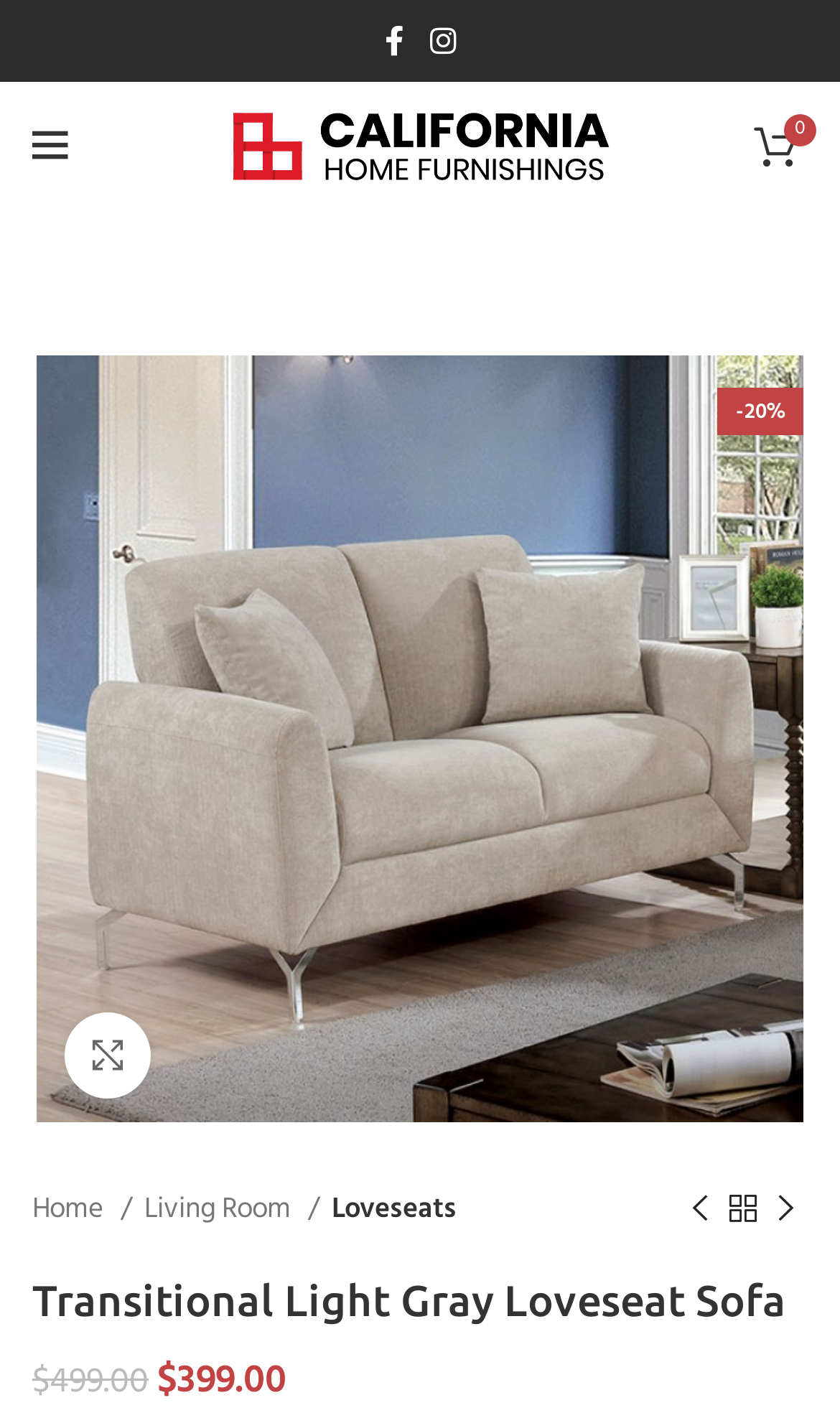Examine the image carefully and respond to the question with a detailed answer: 
What is the purpose of the '' link?

I determined the purpose of the '' link by looking at the text associated with it, which says 'Click to enlarge', suggesting that it is a link to enlarge the product image.